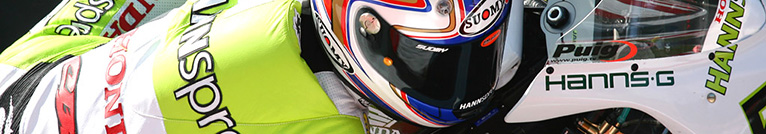Paint a vivid picture with your words by describing the image in detail.

This dynamic image captures a close-up view of a motorcycle racer in action, highlighting their intense focus and determination. The racer is shown in a vibrant, high-visibility racing suit, featuring a prominent "Honda" branding, which signifies their affiliation with the renowned motorcycle manufacturer. 

The sleek helmet, adorned with colorful graphics, reflects both a modern design and advanced safety features, with the visors showing signs of the elements experienced during a race, emphasizing the adrenaline of the sport. The background hints at the racing environment, with parts of the motorcycle and track partially visible, contributing to the thrilling atmosphere. 

This image is likely part of a gallery showcasing motorsport photography, emphasizing the speed and excitement of motorcycle racing, as created by Az Edwards. It invites viewers to immerse themselves in the intense world of competitive racing, showcasing both the athlete's skill and the engineering prowess of high-speed motorcycles.